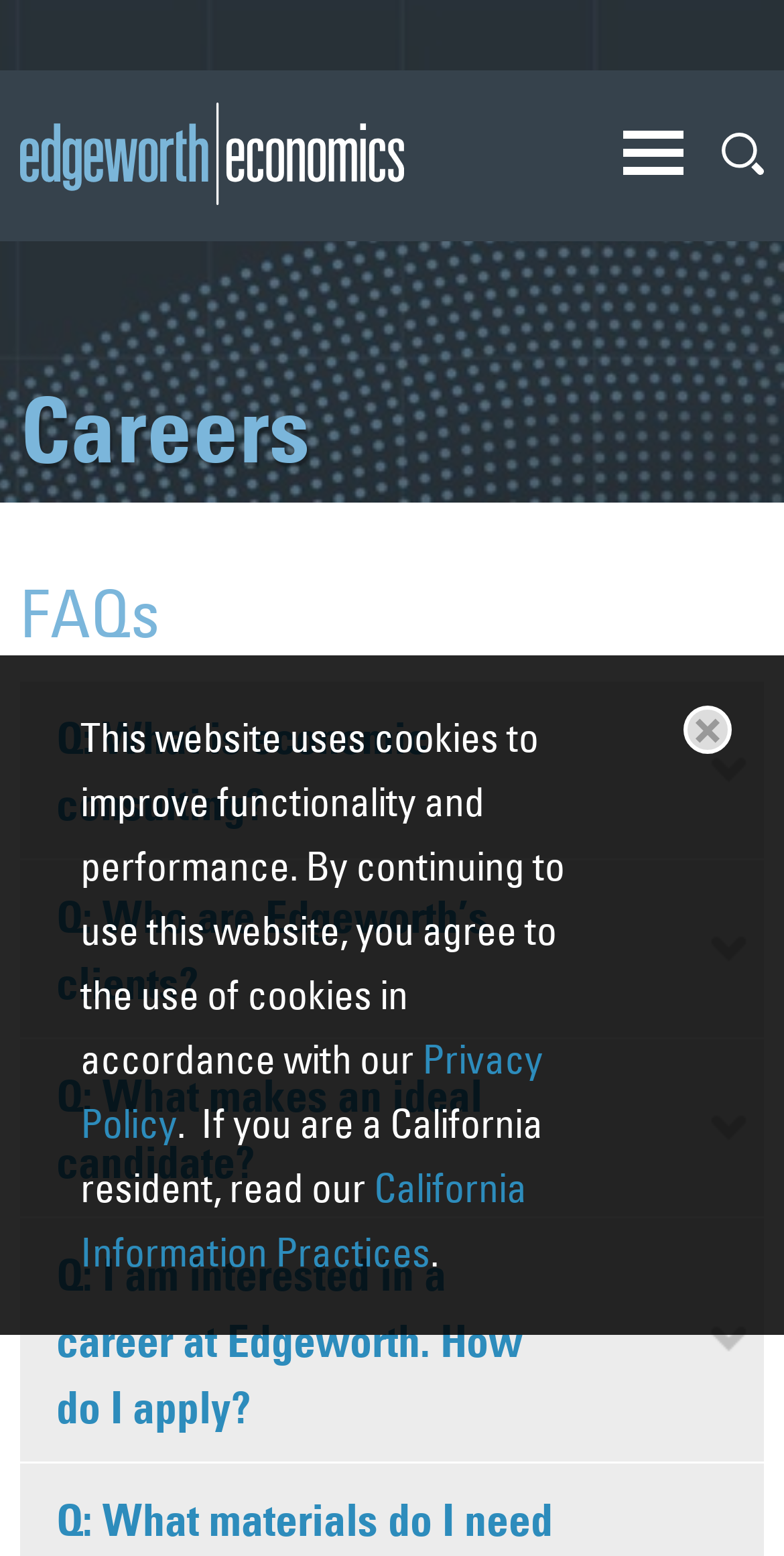Give a concise answer using only one word or phrase for this question:
What is the first FAQ about?

Economic consulting